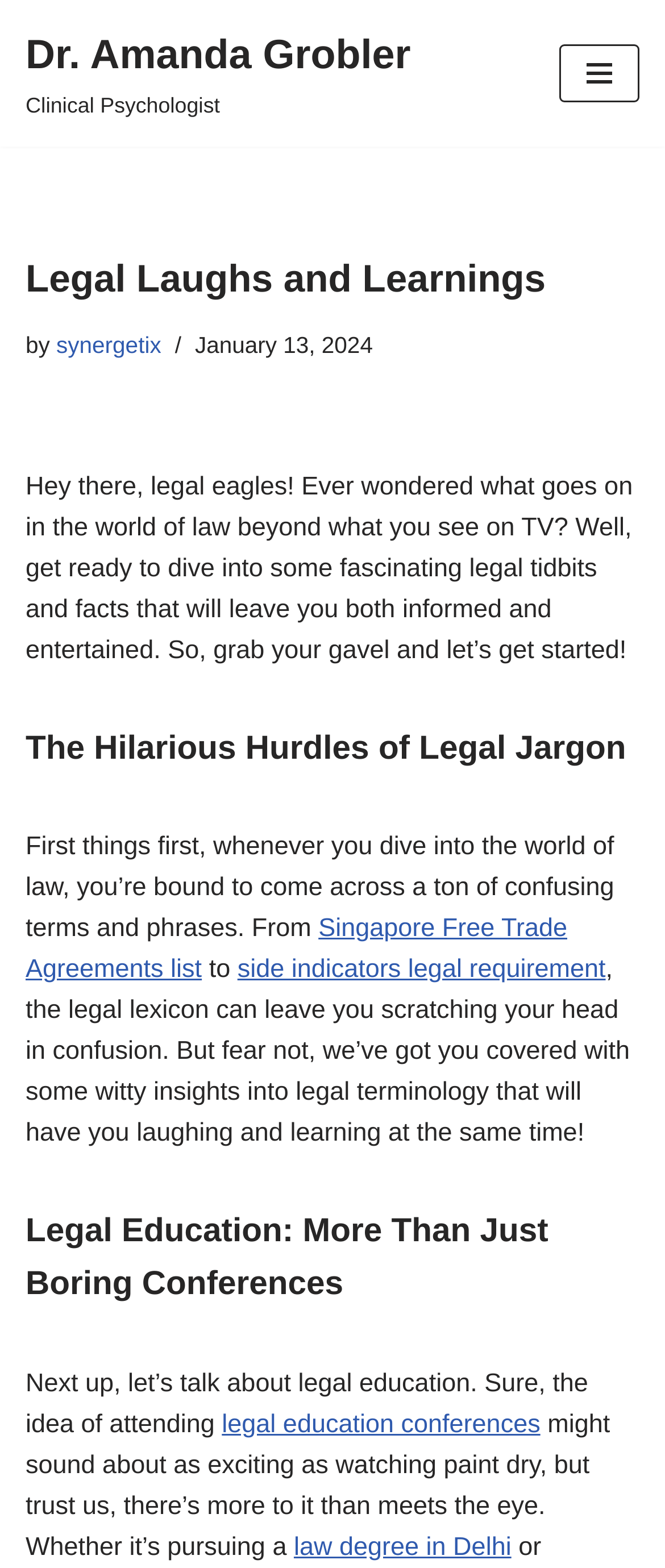Please find the bounding box coordinates of the section that needs to be clicked to achieve this instruction: "Click on the navigation menu button".

[0.841, 0.028, 0.962, 0.065]